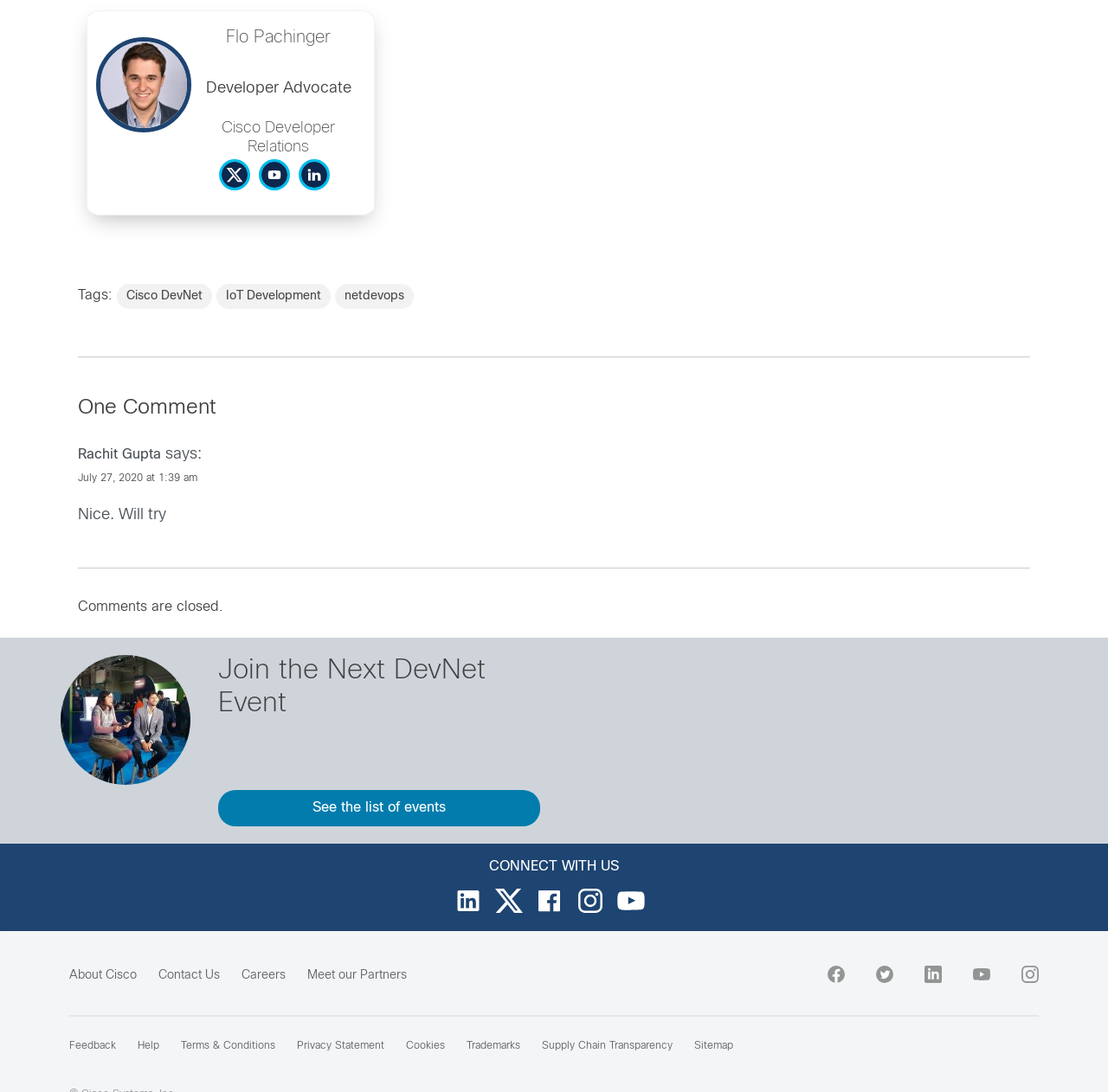Provide the bounding box coordinates for the area that should be clicked to complete the instruction: "Share on Facebook".

[0.197, 0.172, 0.233, 0.186]